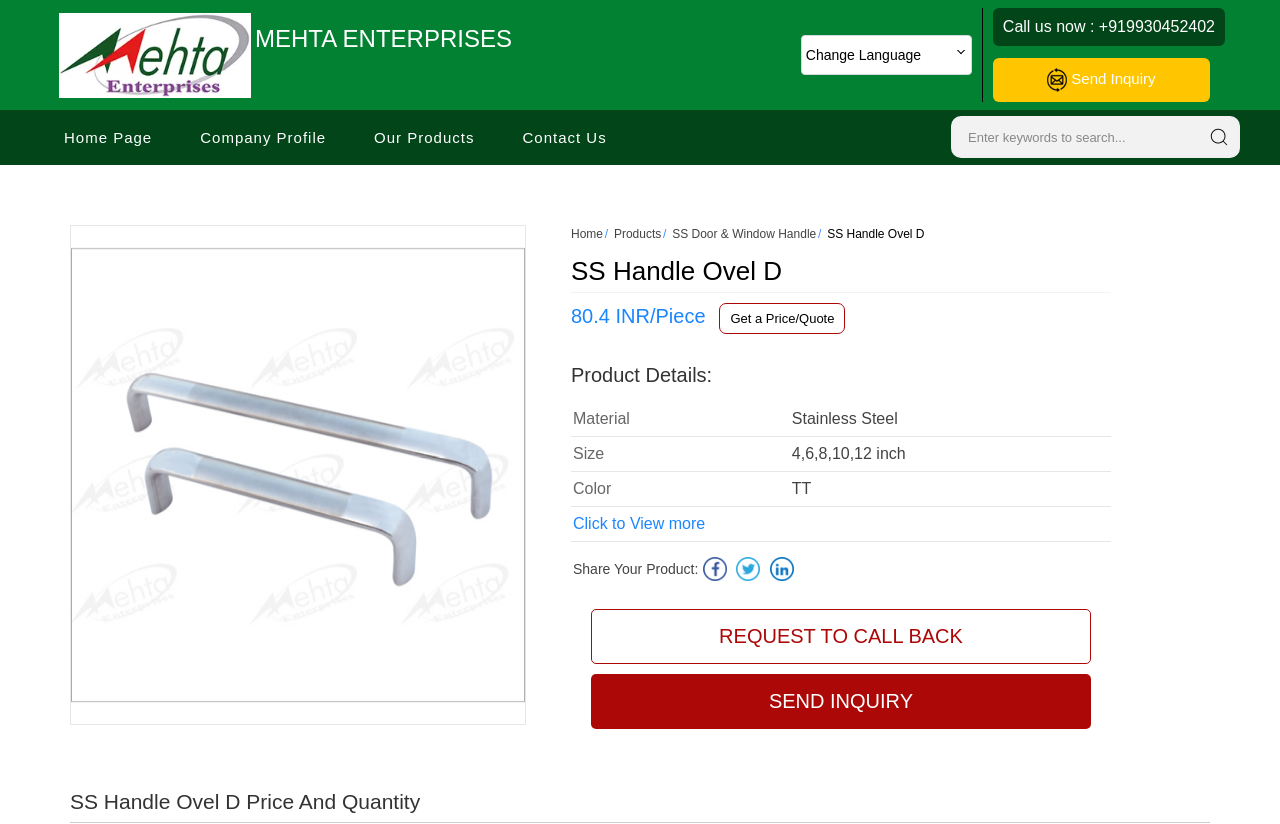Locate the bounding box coordinates of the area you need to click to fulfill this instruction: 'Get a price quote for SS Handle Ovel D'. The coordinates must be in the form of four float numbers ranging from 0 to 1: [left, top, right, bottom].

[0.562, 0.368, 0.661, 0.405]